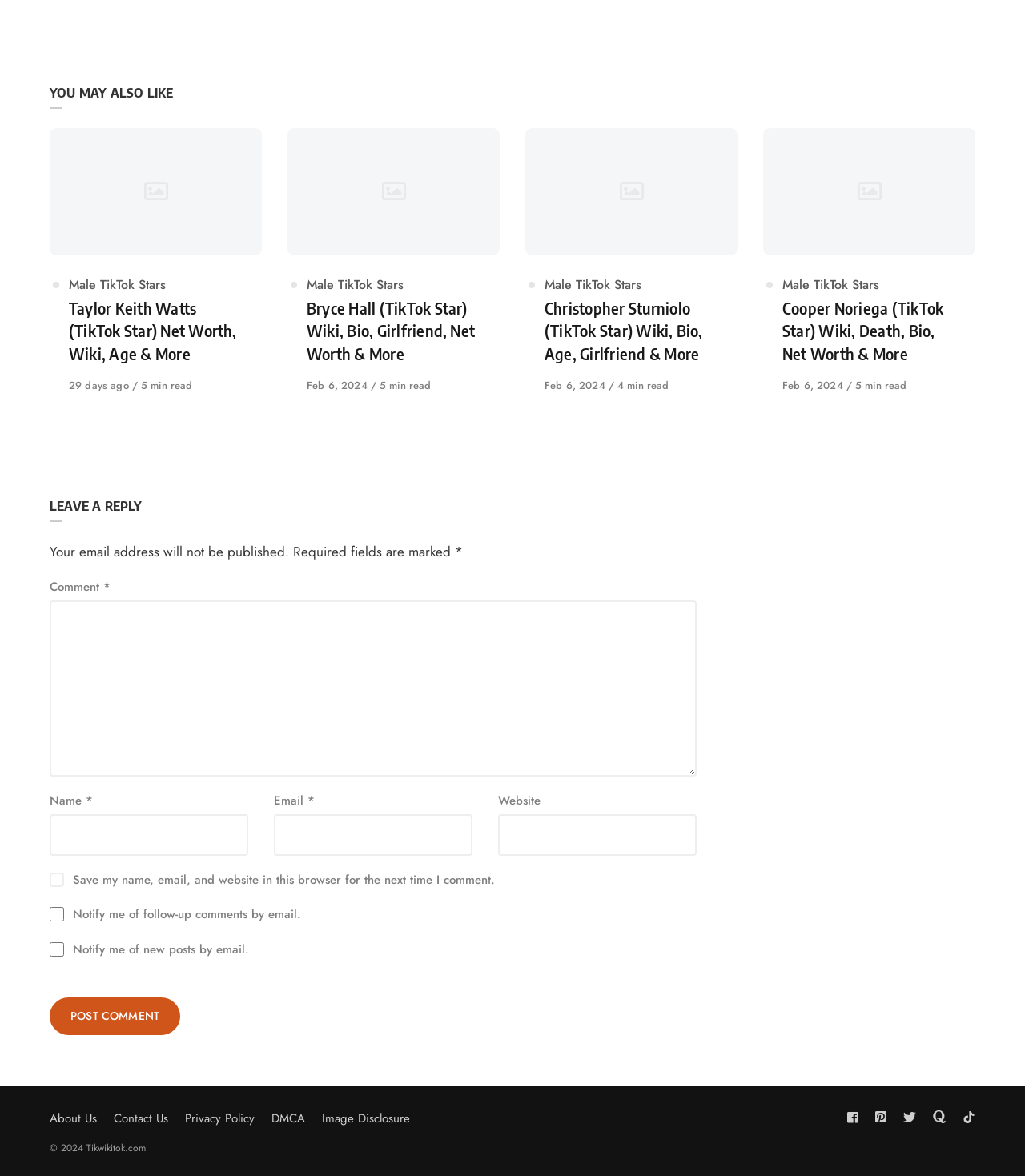What is the name of the website?
Examine the image and give a concise answer in one word or a short phrase.

Tikwikitok.com